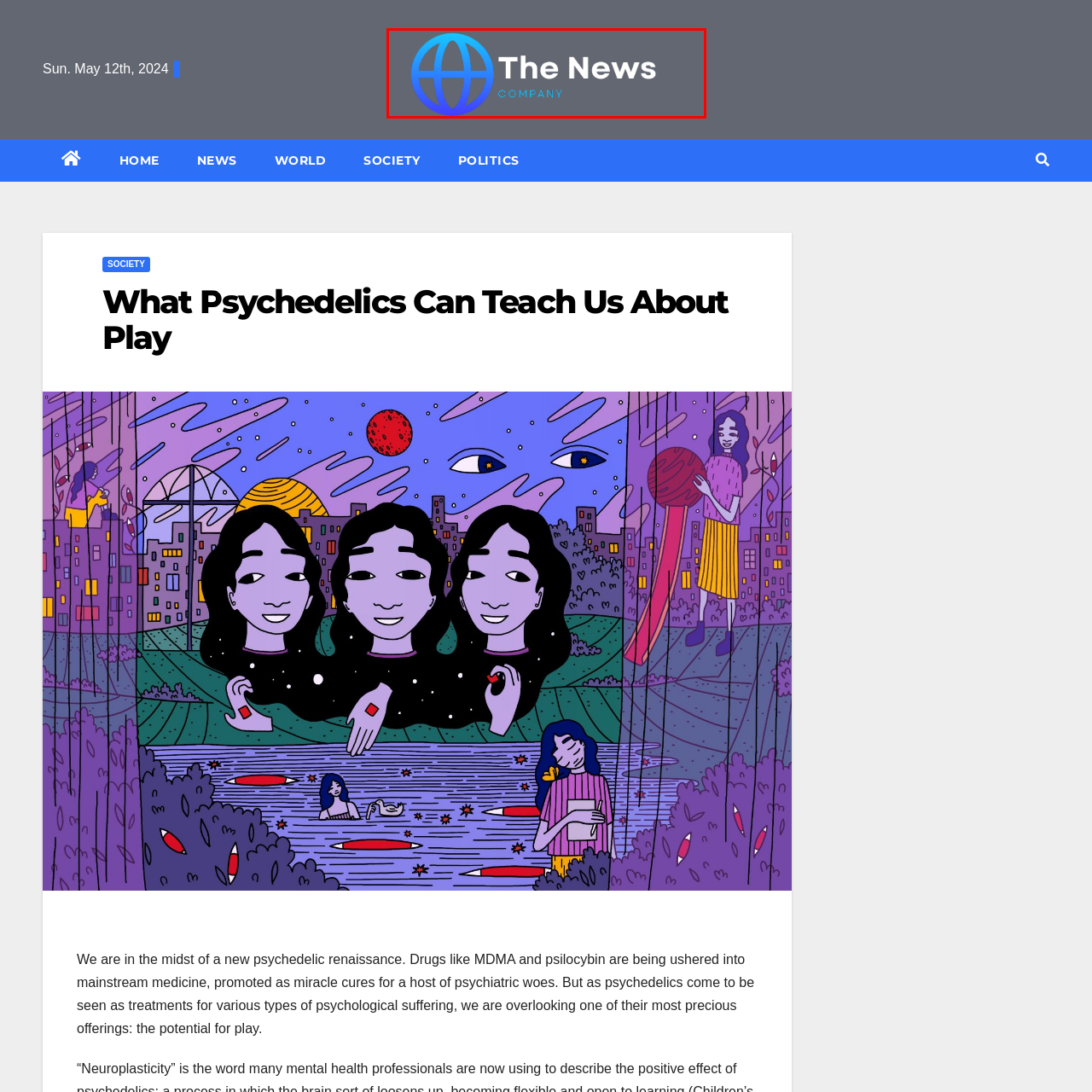What is the style of the text 'COMPANY' in the logo?
Observe the image inside the red bounding box carefully and answer the question in detail.

The caption describes the text 'The News' as bold and prominent, and the word 'COMPANY' as being in a lighter style, indicating that the style of the text 'COMPANY' is lighter compared to 'The News'.